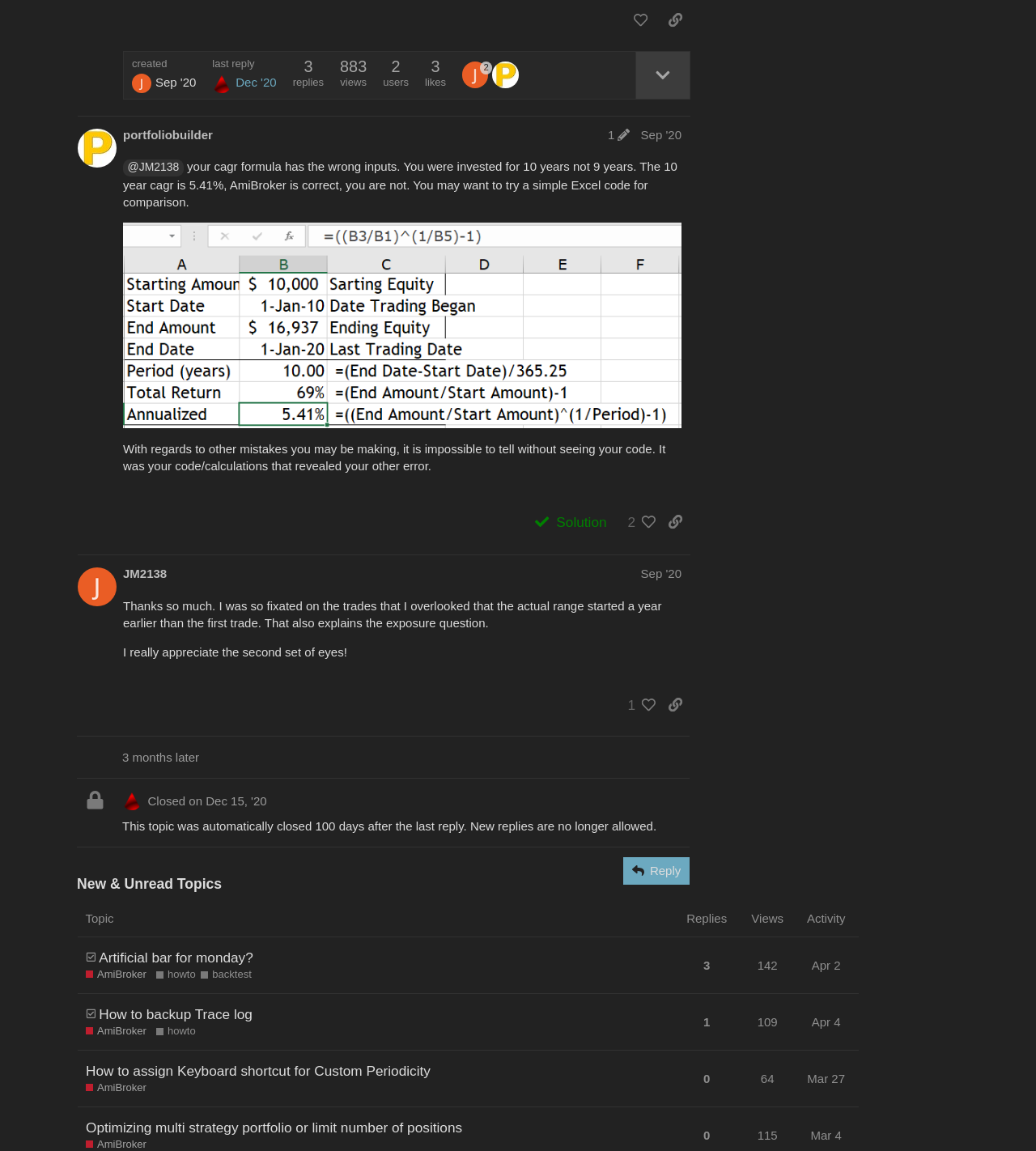How many people liked the post by @portfoliobuilder?
Using the screenshot, give a one-word or short phrase answer.

2